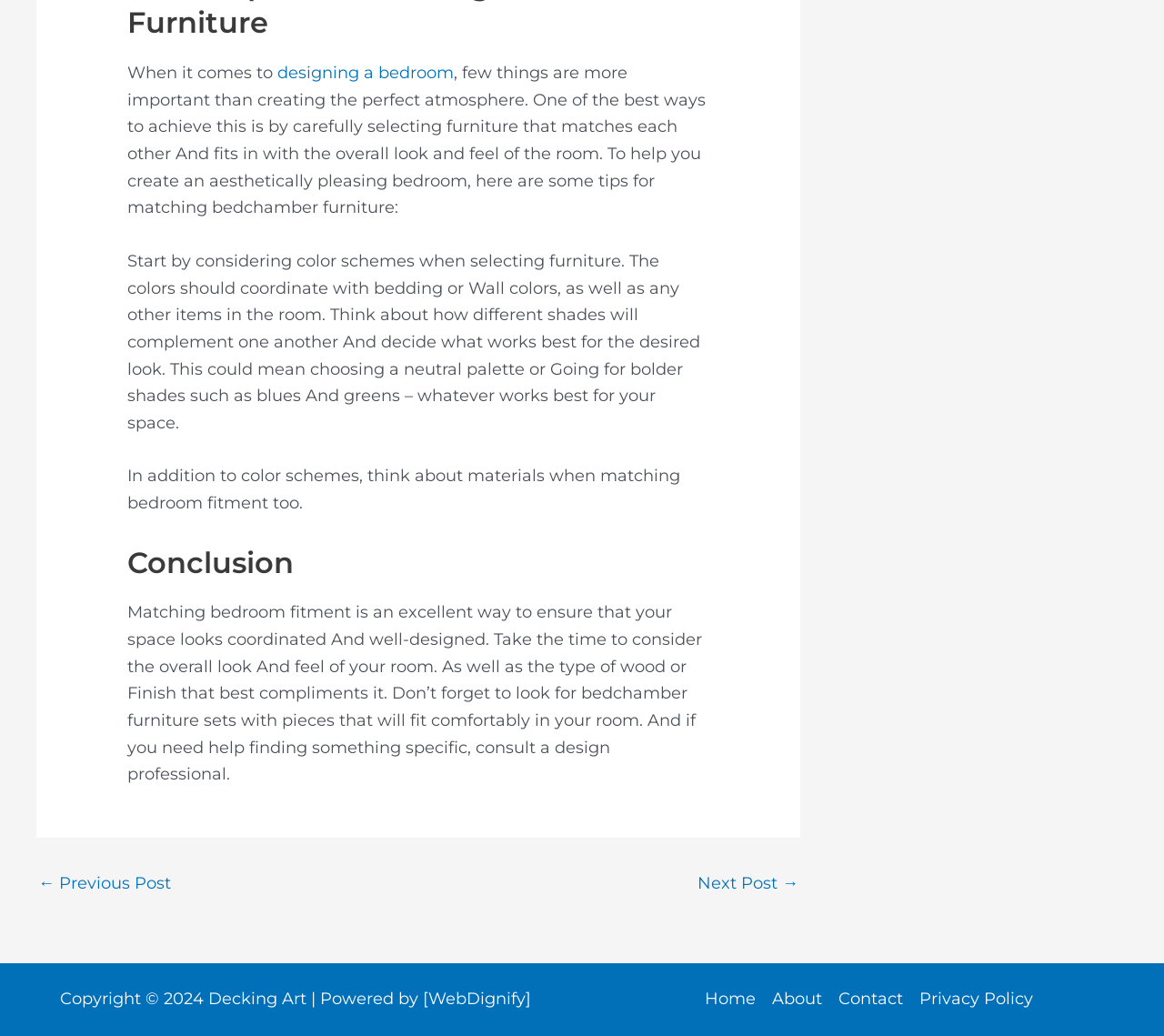Identify the bounding box coordinates for the element you need to click to achieve the following task: "go to previous post". Provide the bounding box coordinates as four float numbers between 0 and 1, in the form [left, top, right, bottom].

[0.033, 0.845, 0.147, 0.86]